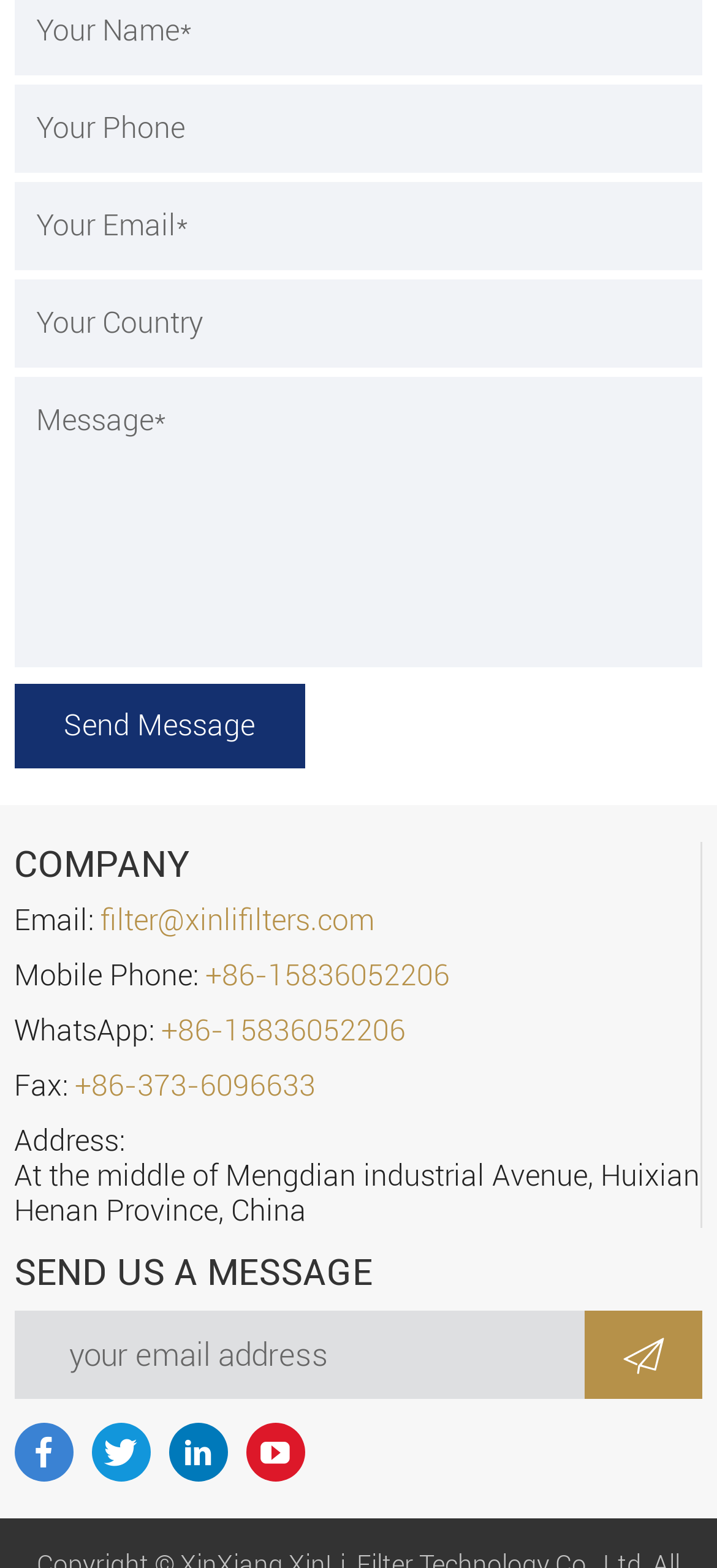What is the company's email address?
Examine the image and give a concise answer in one word or a short phrase.

filter@xinlifilters.com